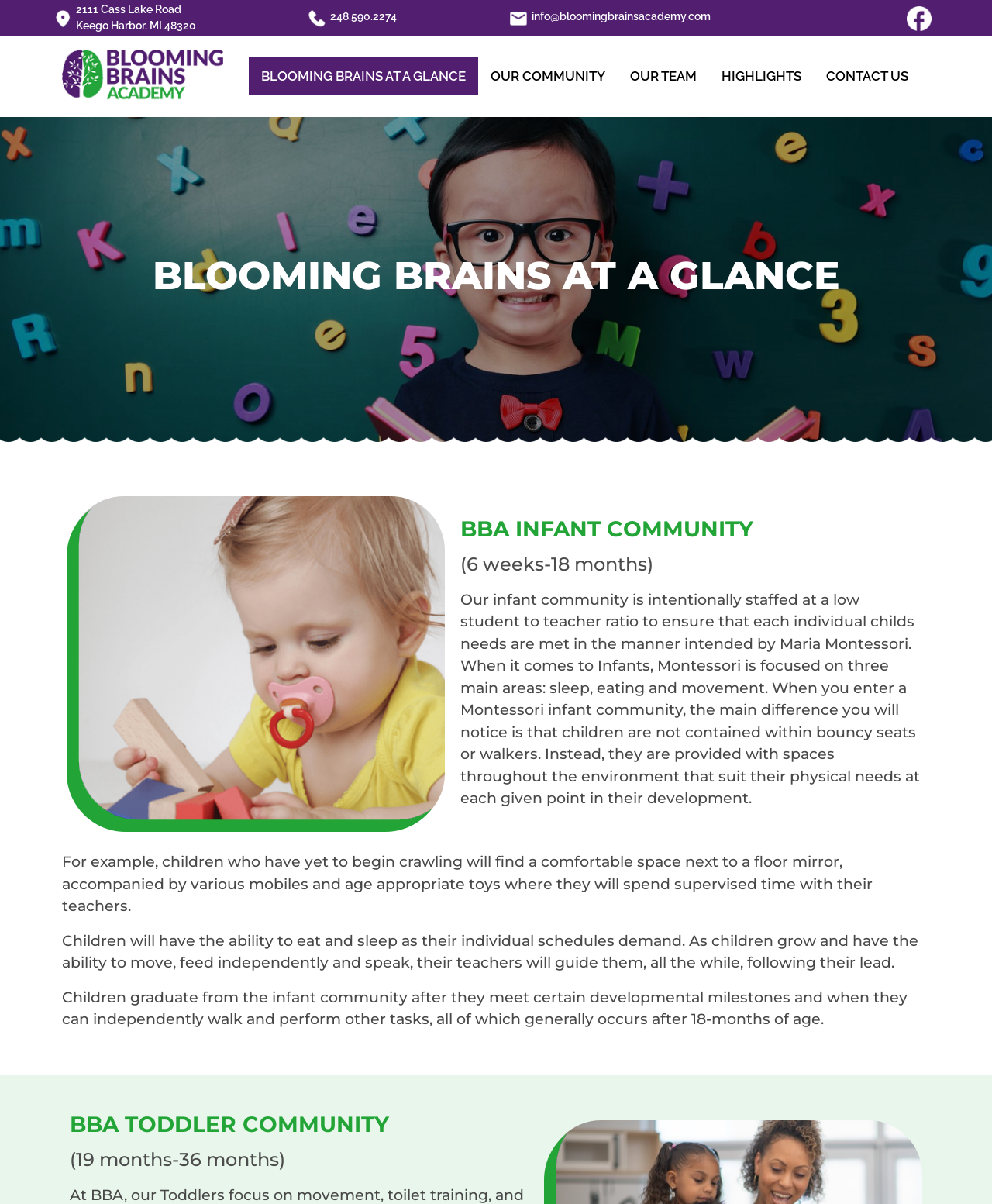What is the focus of Montessori in infant care?
Refer to the image and provide a detailed answer to the question.

I found the focus of Montessori by reading the StaticText element which mentions that 'When it comes to Infants, Montessori is focused on three main areas: sleep, eating and movement'.